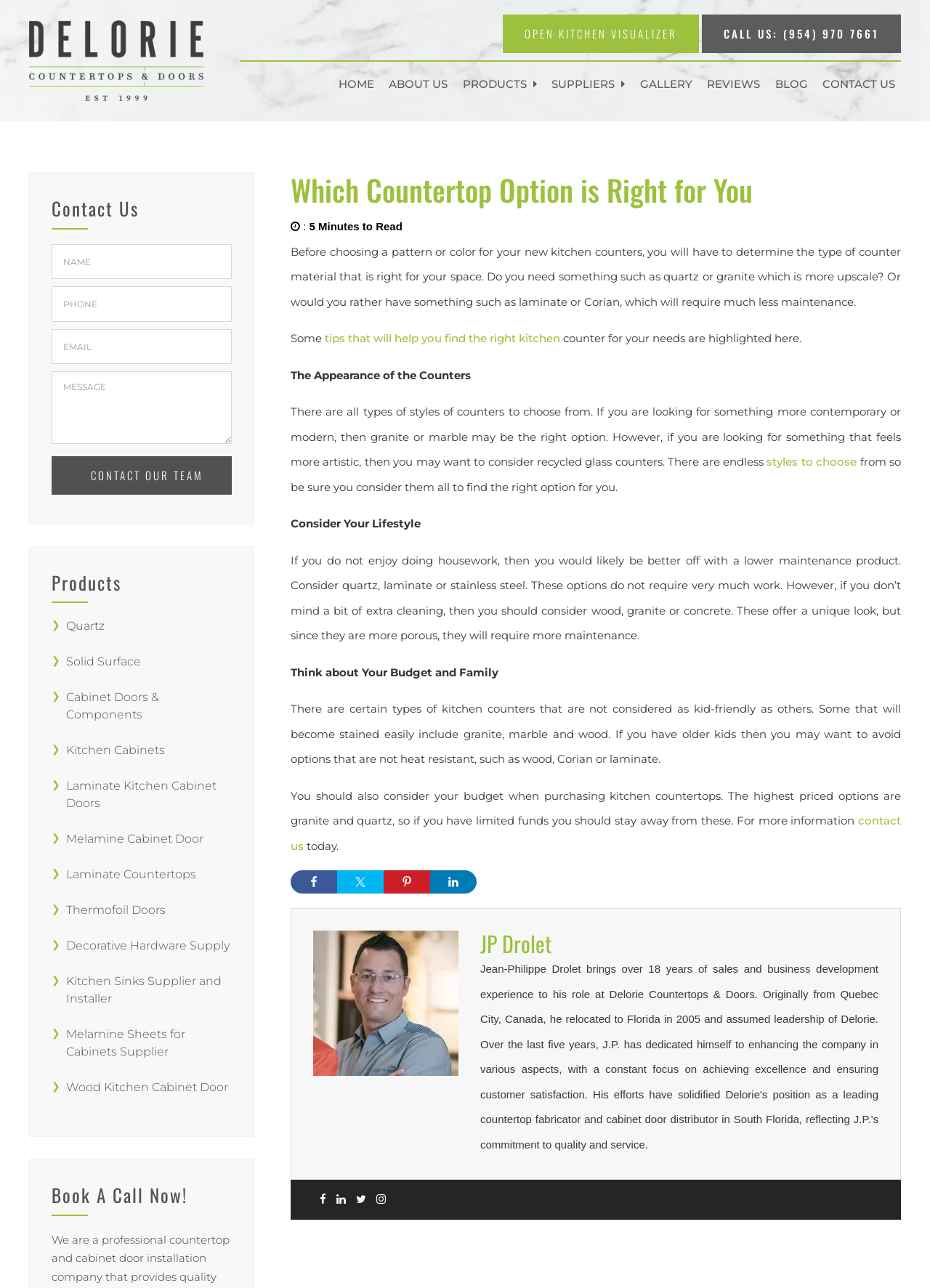What is the company name mentioned on the webpage?
Using the image as a reference, answer with just one word or a short phrase.

Delorie